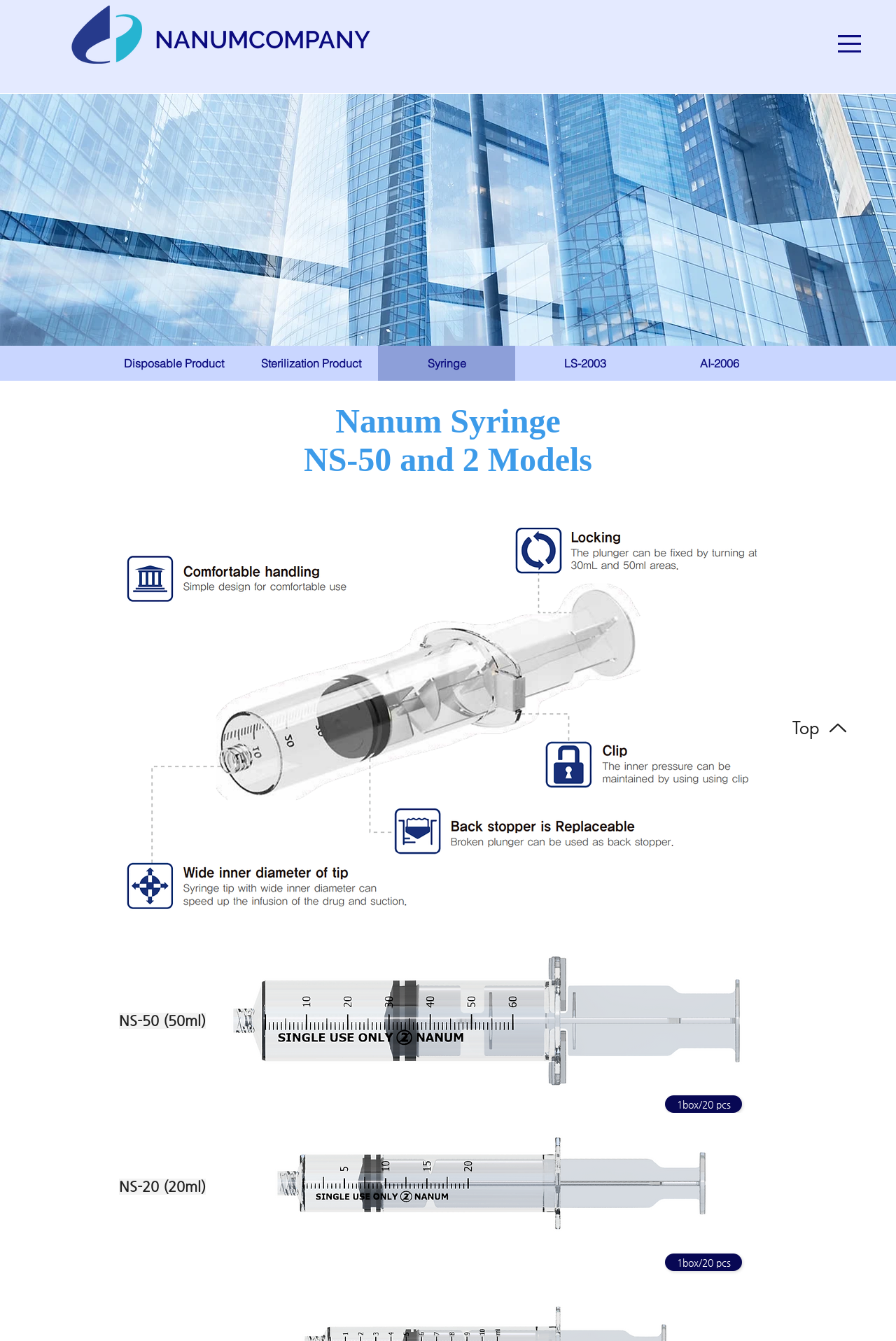Specify the bounding box coordinates of the element's region that should be clicked to achieve the following instruction: "Click the Syringe button". The bounding box coordinates consist of four float numbers between 0 and 1, in the format [left, top, right, bottom].

[0.422, 0.258, 0.575, 0.284]